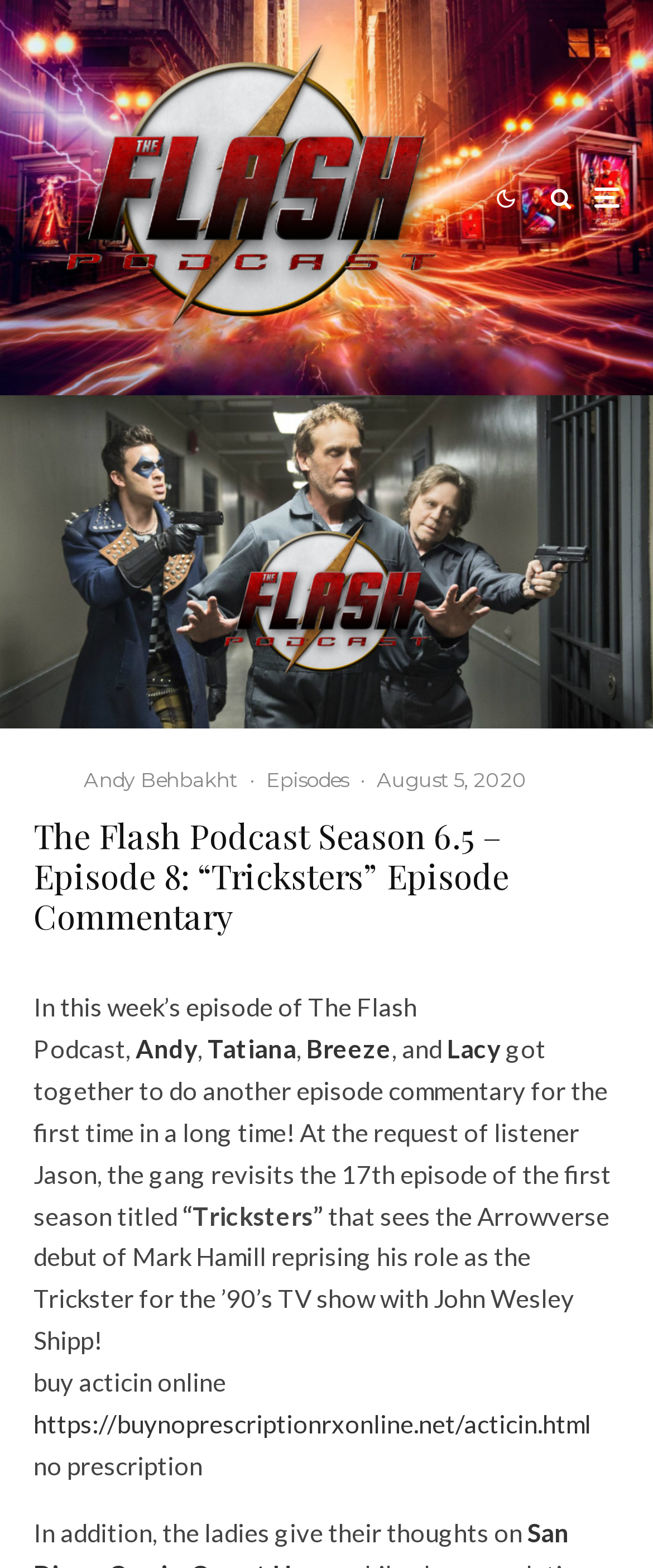Determine the bounding box coordinates of the element's region needed to click to follow the instruction: "Click the link to go to the homepage". Provide these coordinates as four float numbers between 0 and 1, formatted as [left, top, right, bottom].

[0.051, 0.021, 0.723, 0.231]